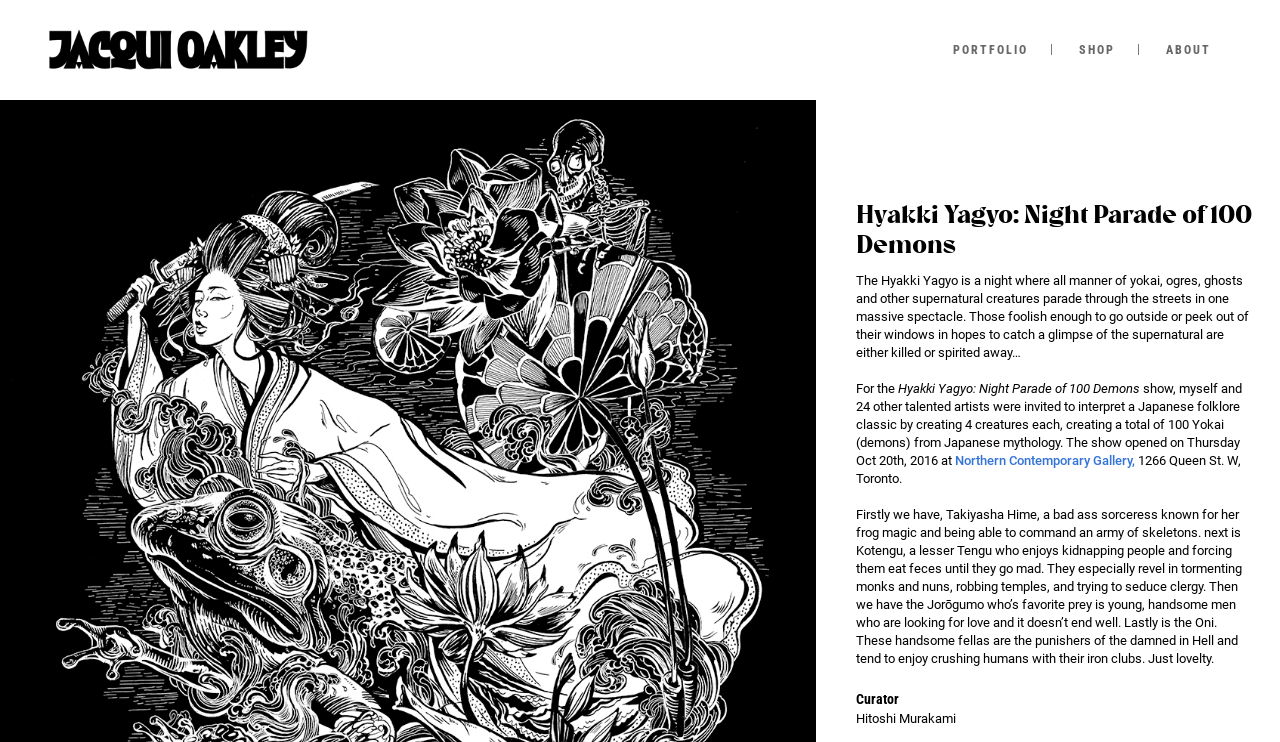Answer the following in one word or a short phrase: 
What is the name of the first yokai mentioned?

Takiyasha Hime